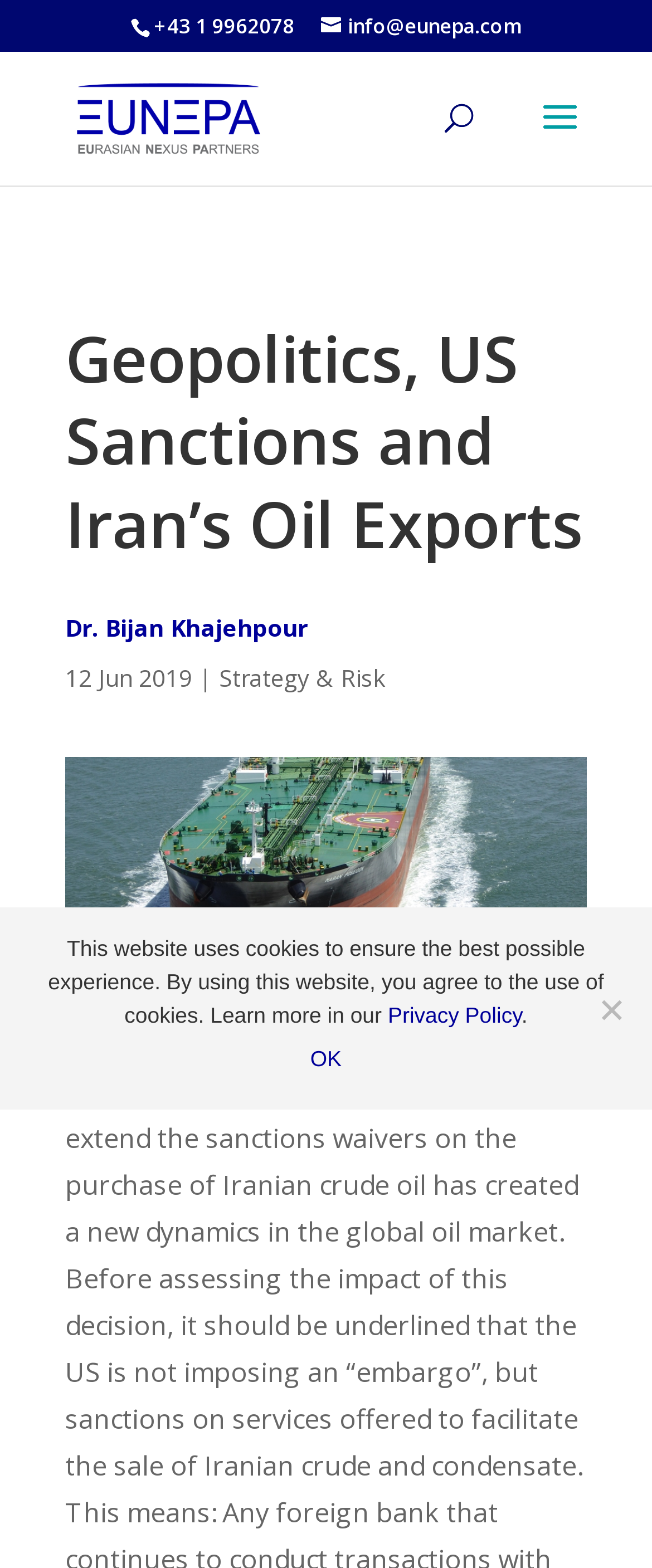What is the category of the article? Look at the image and give a one-word or short phrase answer.

Strategy & Risk